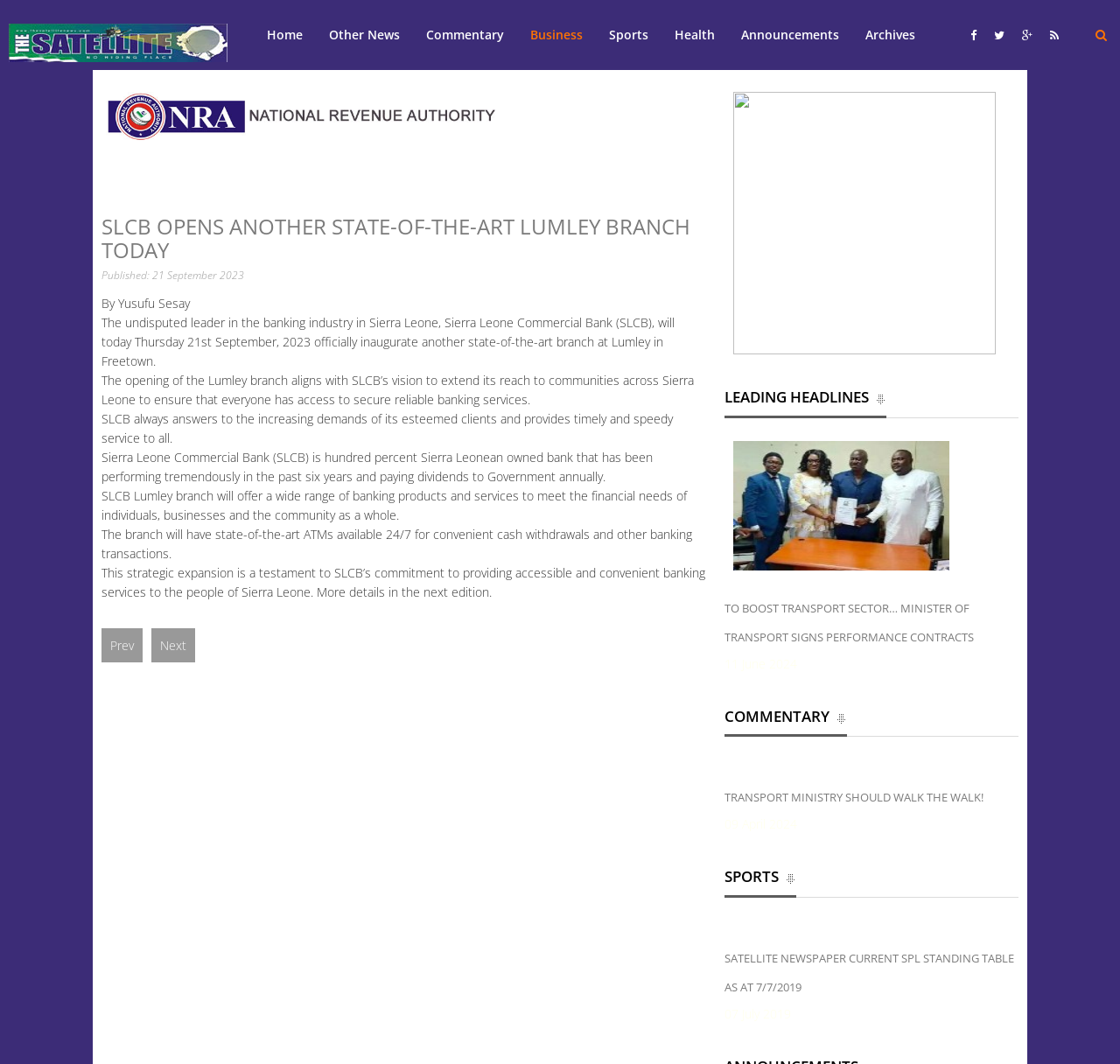What is the purpose of the new branch?
We need a detailed and meticulous answer to the question.

The article states that 'This strategic expansion is a testament to SLCB’s commitment to providing accessible and convenient banking services to the people of Sierra Leone.'